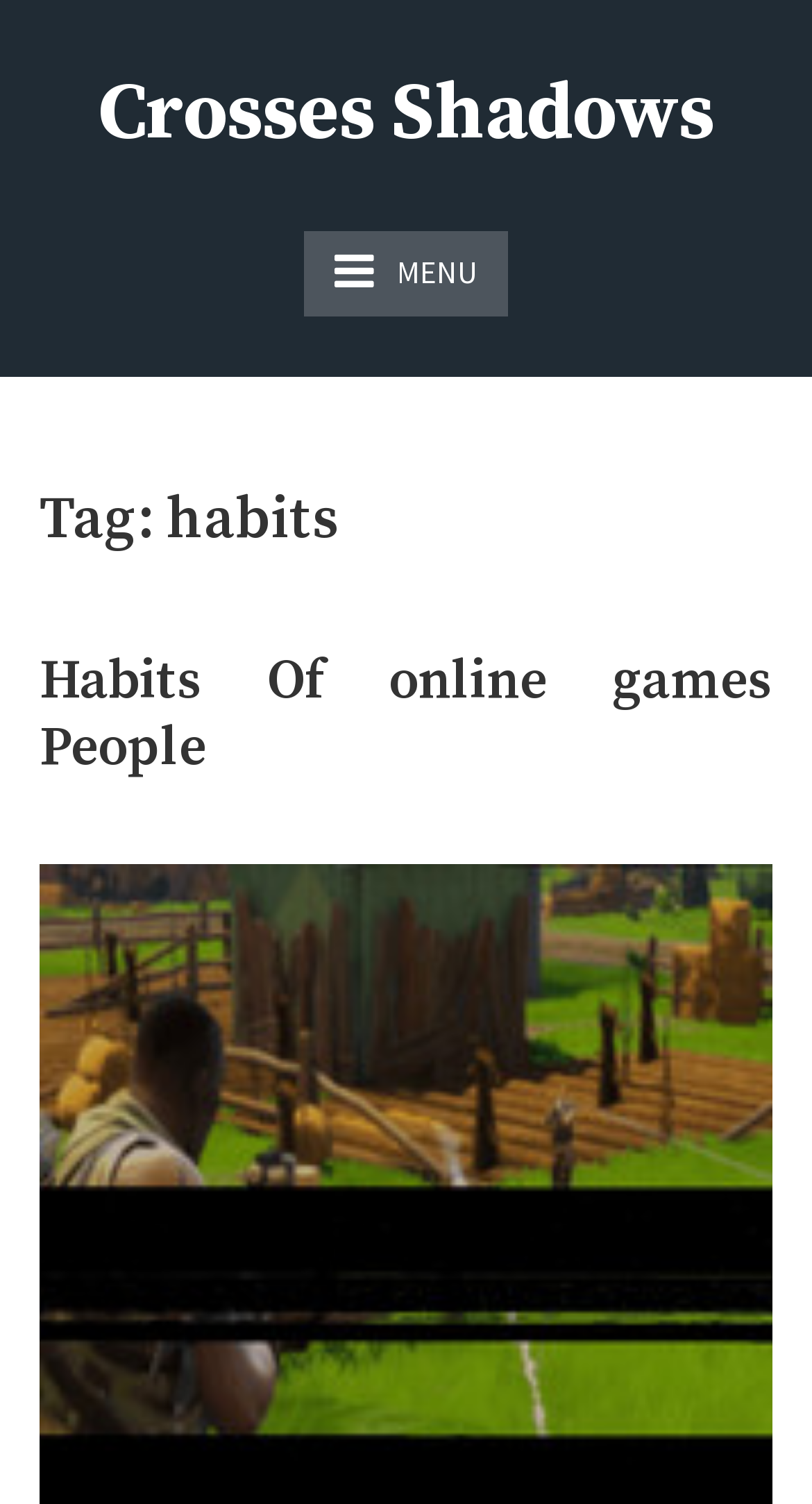How many headings are on the webpage?
Analyze the image and deliver a detailed answer to the question.

There are two headings on the webpage, 'Tag: habits' and 'Habits Of online games People', which are nested within each other to create a hierarchical structure.